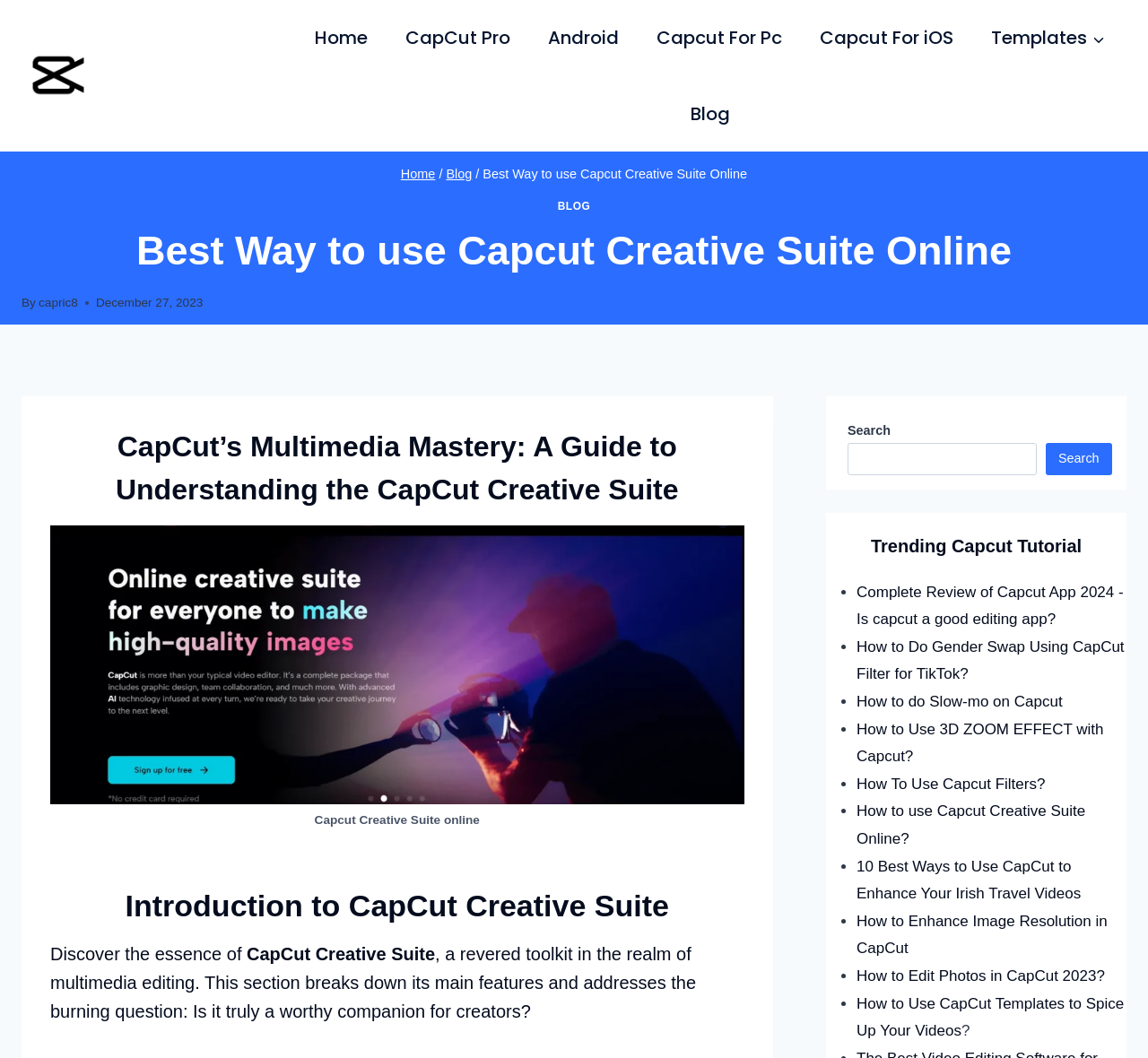Please extract and provide the main headline of the webpage.

Best Way to use Capcut Creative Suite Online